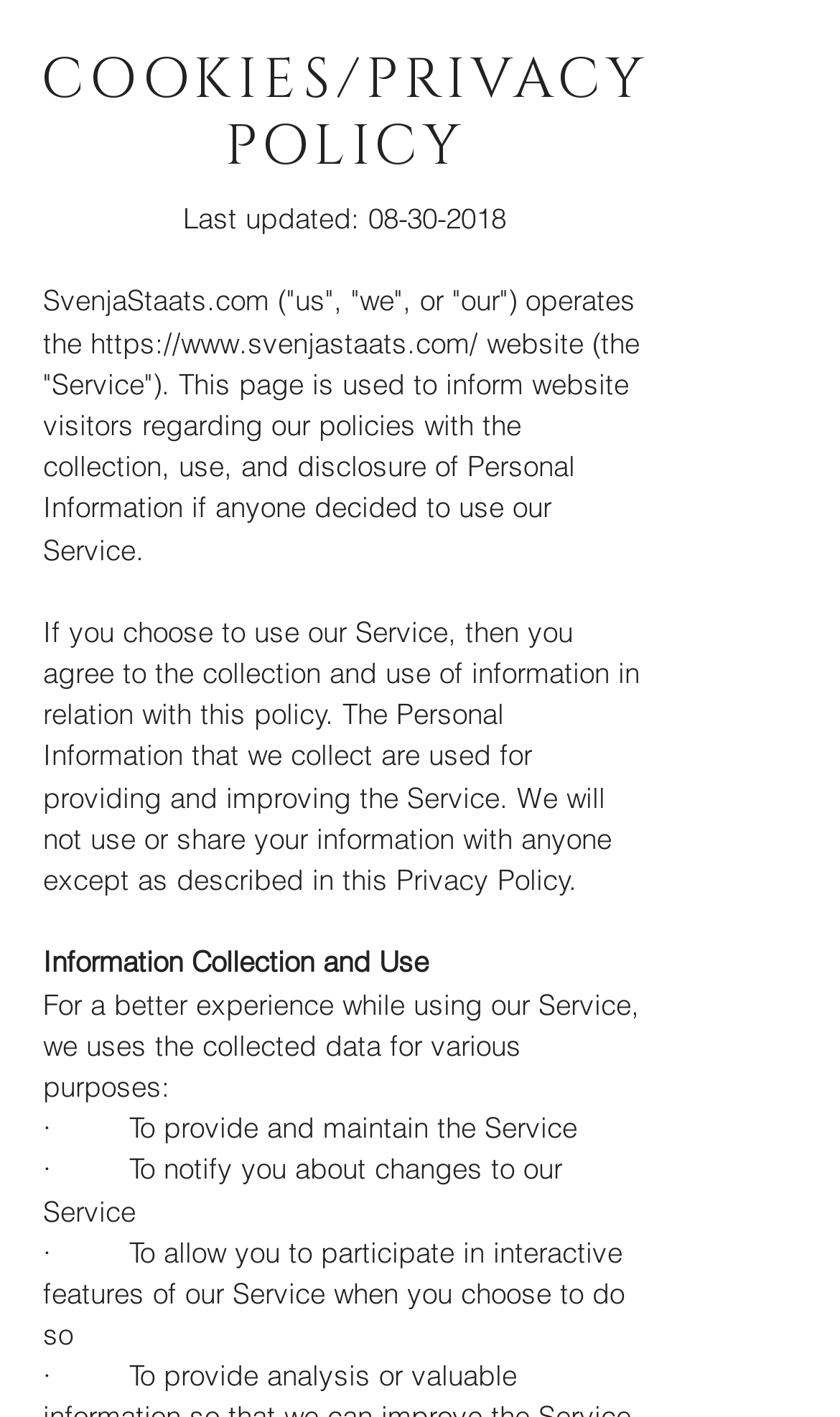Detail the various sections and features present on the webpage.

The webpage is a privacy policy page for Svenja Staats. At the top, there is a heading "COOKIES/PRIVACY POLICY" that spans almost the entire width of the page. Below the heading, there is a "Last updated" label followed by a link to the date "08-30-2018". 

The main content of the page is divided into sections. The first section starts with a paragraph of text that explains the purpose of the page, which is to inform website visitors about the policies regarding the collection, use, and disclosure of personal information. This paragraph is followed by a link to the website "https://www.svenjastaats.com/". 

The next section is a long paragraph that explains how the collected personal information is used to provide and improve the service. Below this paragraph, there is a section heading "Information Collection and Use" that spans about half the width of the page. 

The following section lists the purposes of collecting data, including providing and maintaining the service, notifying users about changes to the service, and allowing users to participate in interactive features of the service. Each purpose is listed as a bullet point, with a small gap between each point.